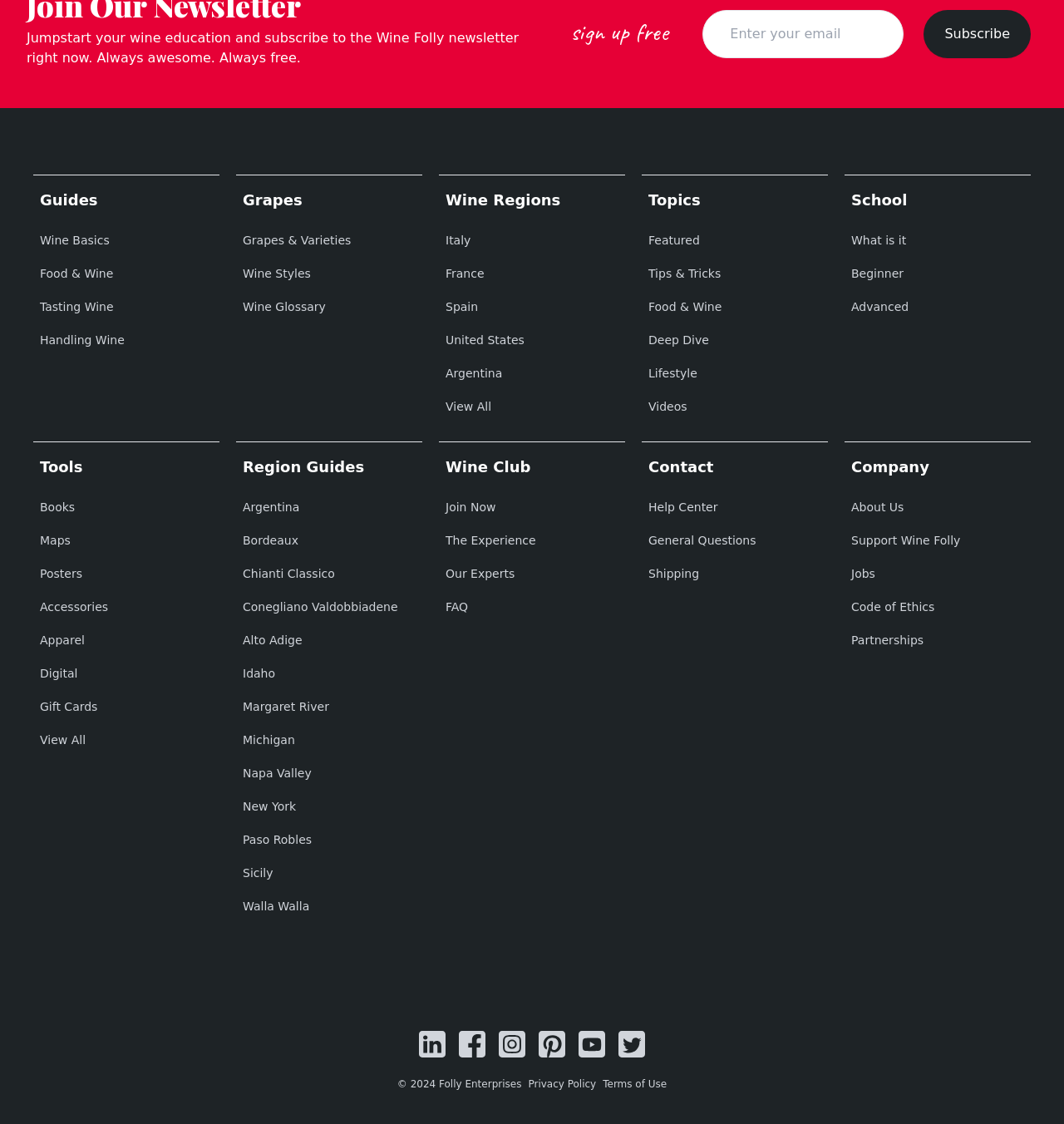Determine the bounding box coordinates of the UI element that matches the following description: "General Questions". The coordinates should be four float numbers between 0 and 1 in the format [left, top, right, bottom].

[0.603, 0.468, 0.778, 0.494]